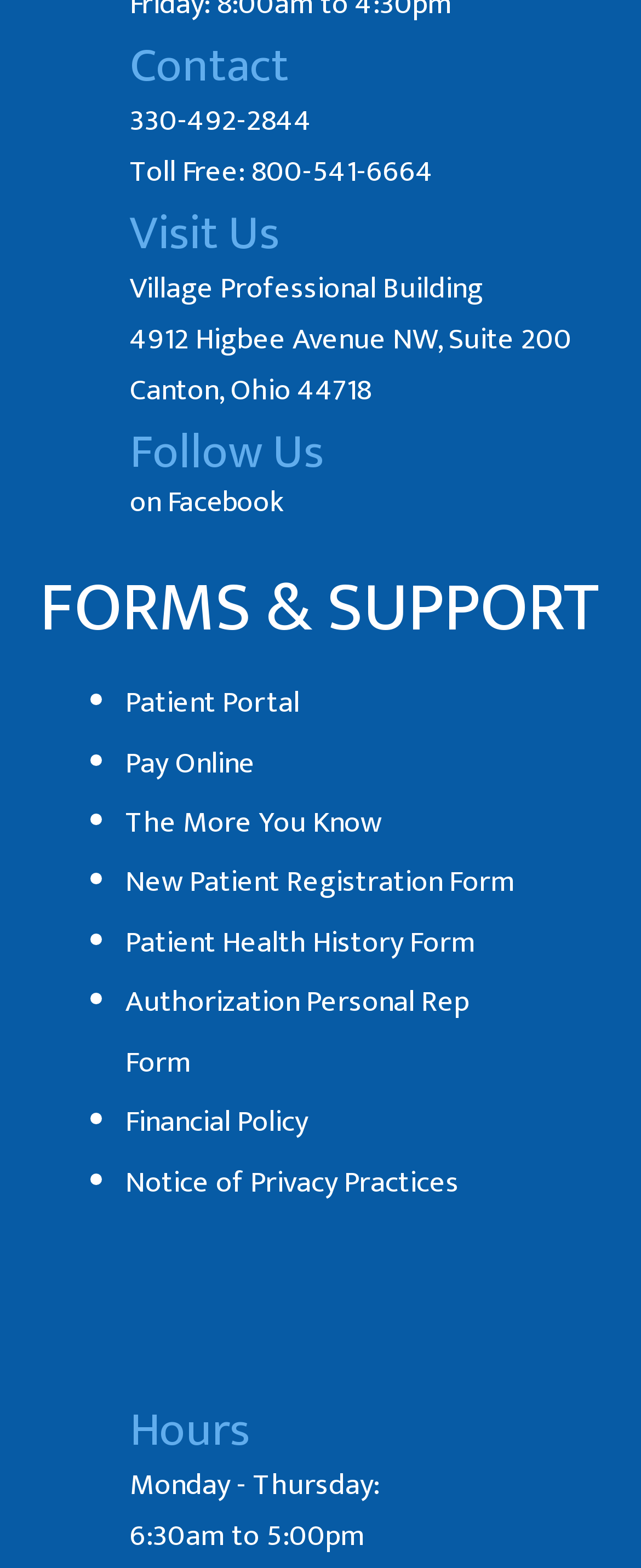Answer this question using a single word or a brief phrase:
What is the toll-free phone number?

800-541-6664